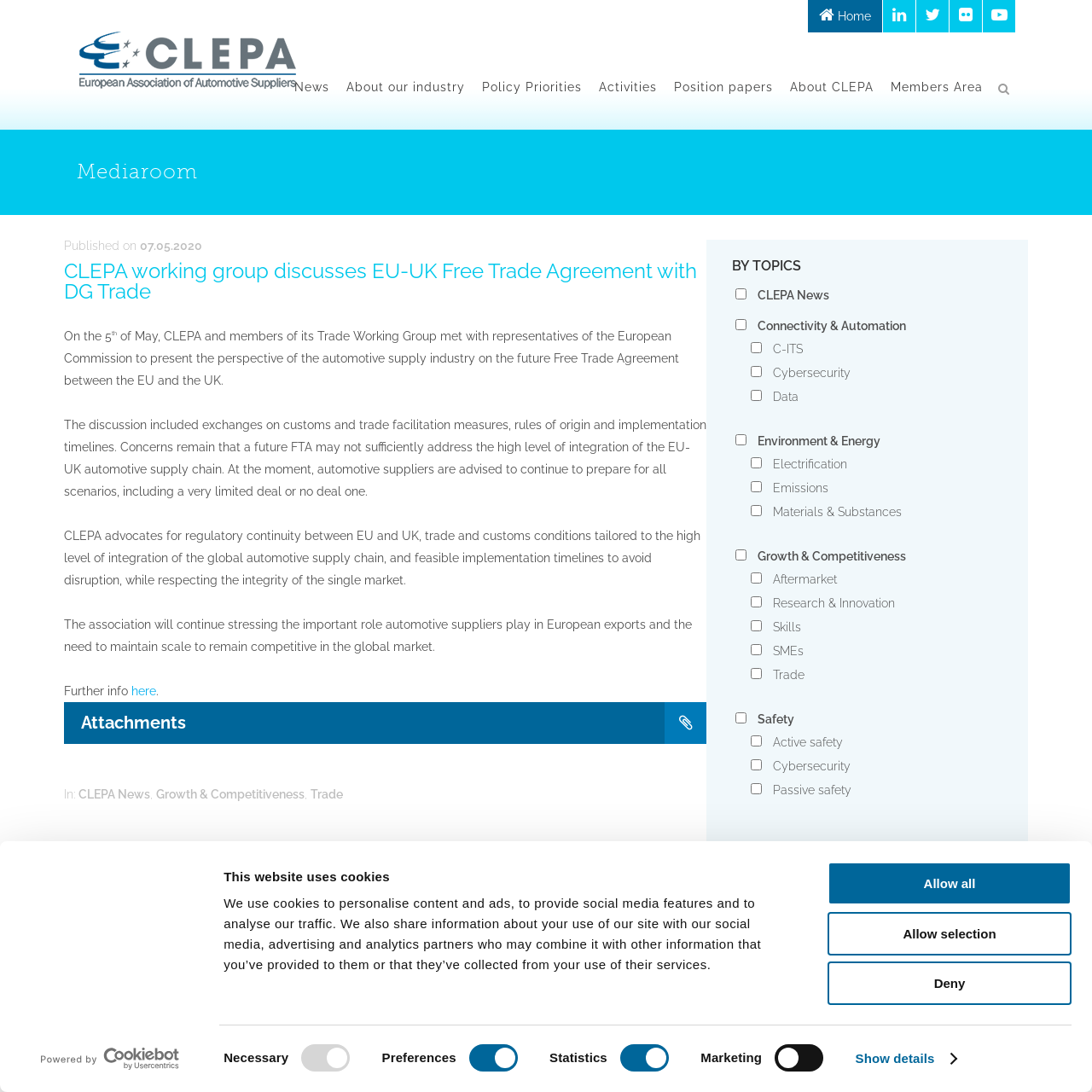Determine the bounding box coordinates for the area that should be clicked to carry out the following instruction: "Go to the 'News' page".

[0.262, 0.056, 0.309, 0.103]